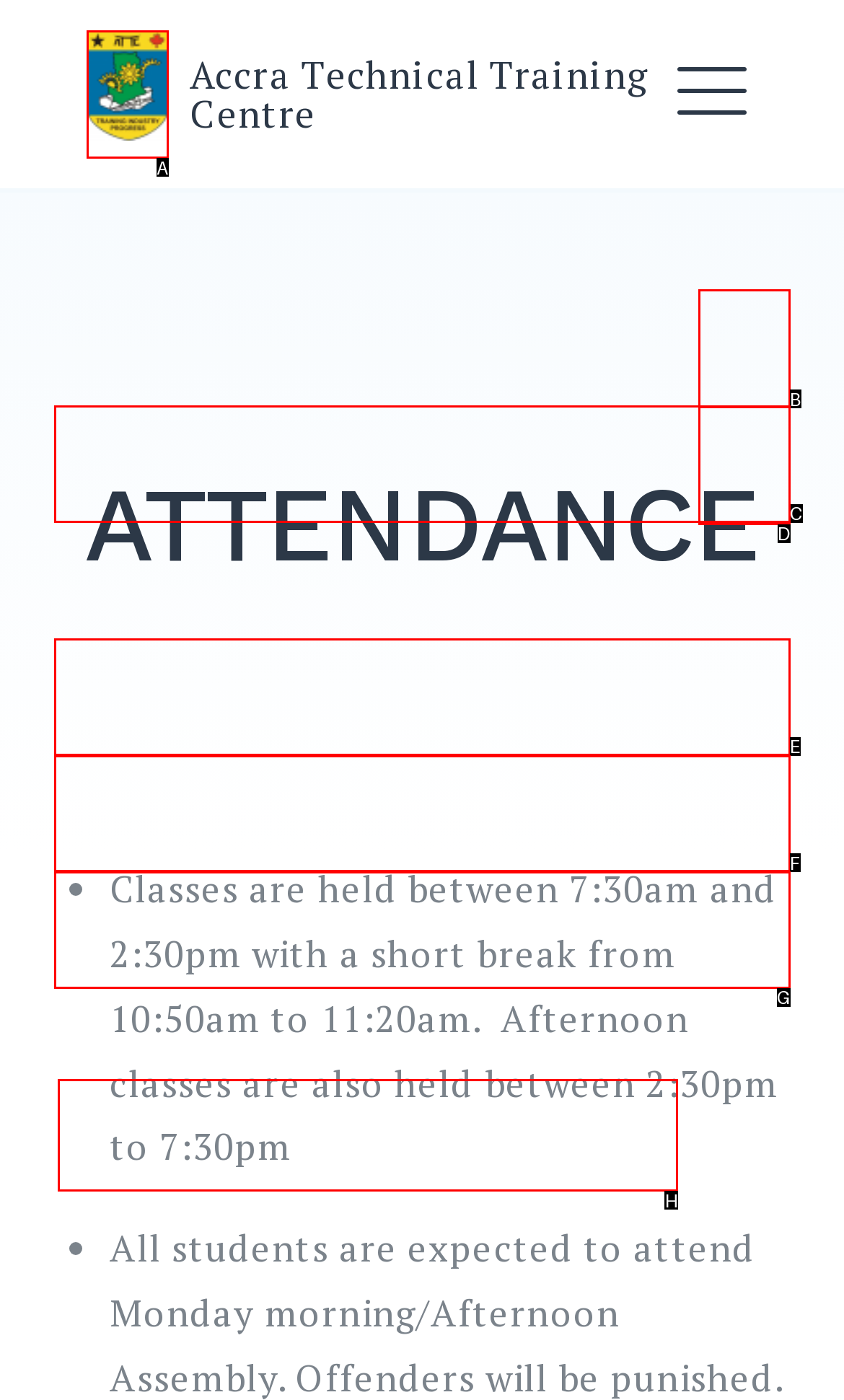Identify the HTML element to select in order to accomplish the following task: search for something
Reply with the letter of the chosen option from the given choices directly.

H